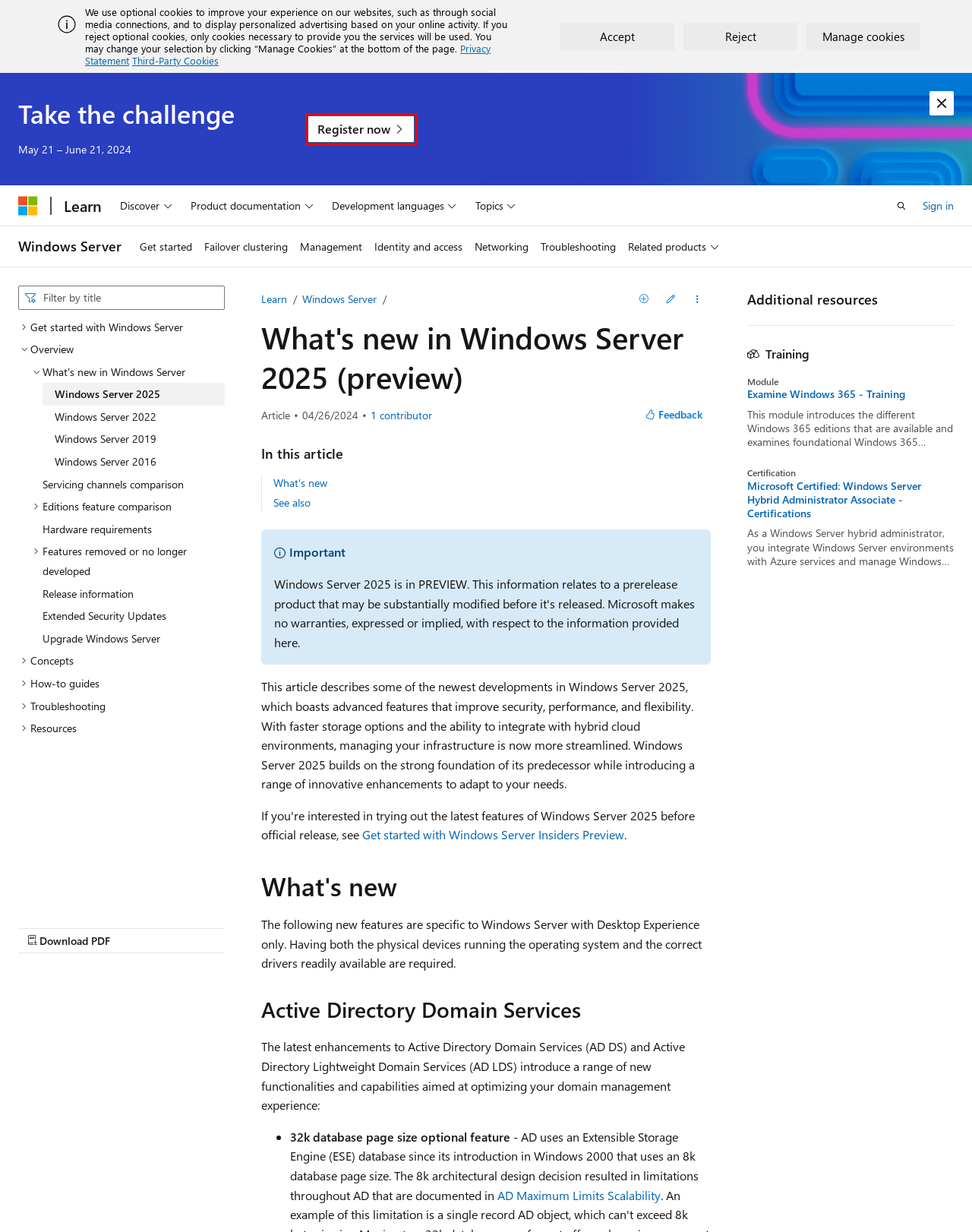You are provided a screenshot of a webpage featuring a red bounding box around a UI element. Choose the webpage description that most accurately represents the new webpage after clicking the element within the red bounding box. Here are the candidates:
A. Registration | Microsoft Learn Challenge: Build Edition
B. What's new in Windows Server 2019 | Microsoft Learn
C. Your request has been blocked. This could be
                        due to several reasons.
D. Hardware requirements for Windows Server | Microsoft Learn
E. Windows Server release information | Microsoft Learn
F. What's new in Windows Server 2022 | Microsoft Learn
G. Microsoft Learn: Build skills that open doors in your career
H. Windows Server documentation | Microsoft Learn

A